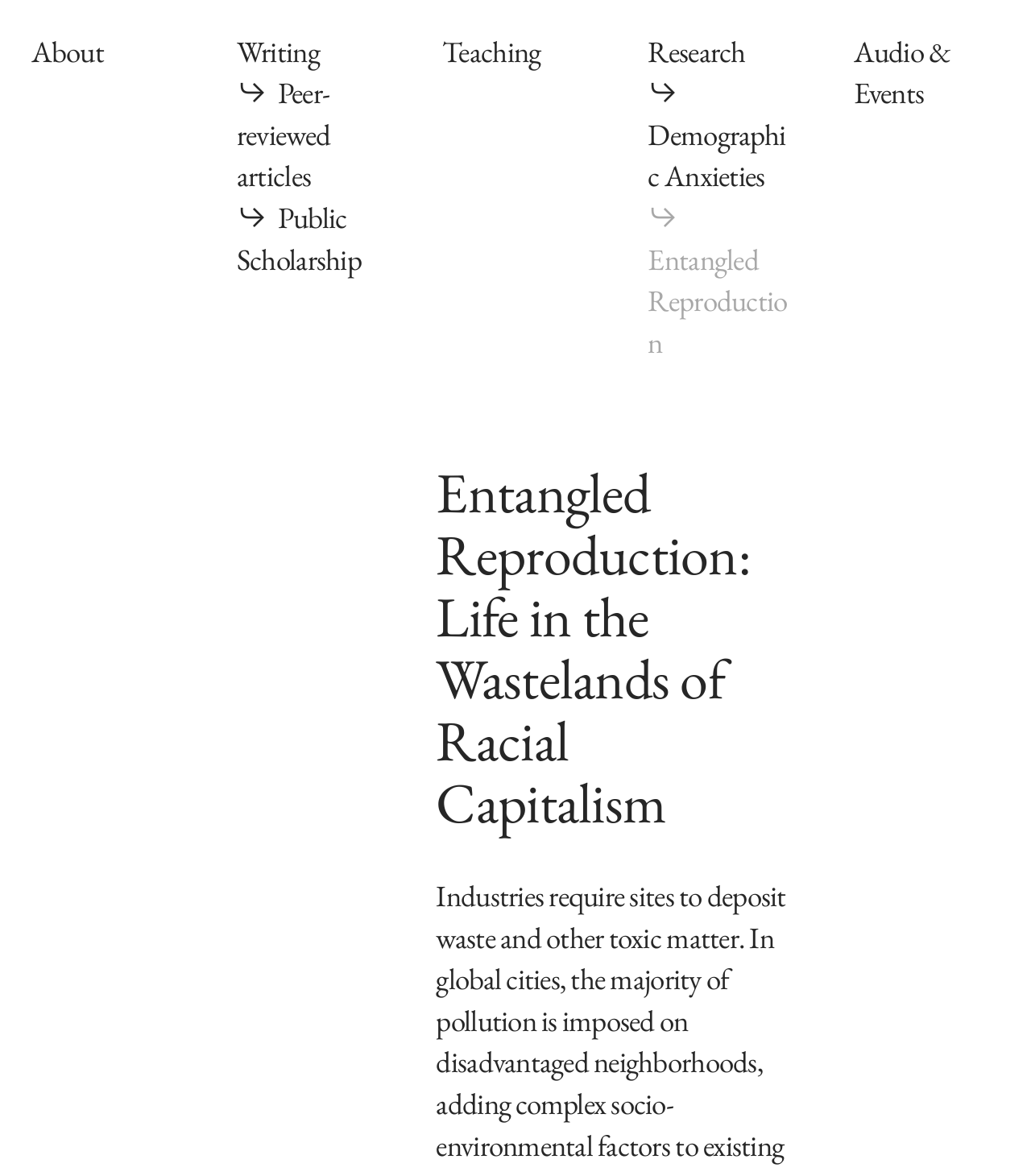How many links are there in the top navigation bar?
Look at the screenshot and respond with one word or a short phrase.

7